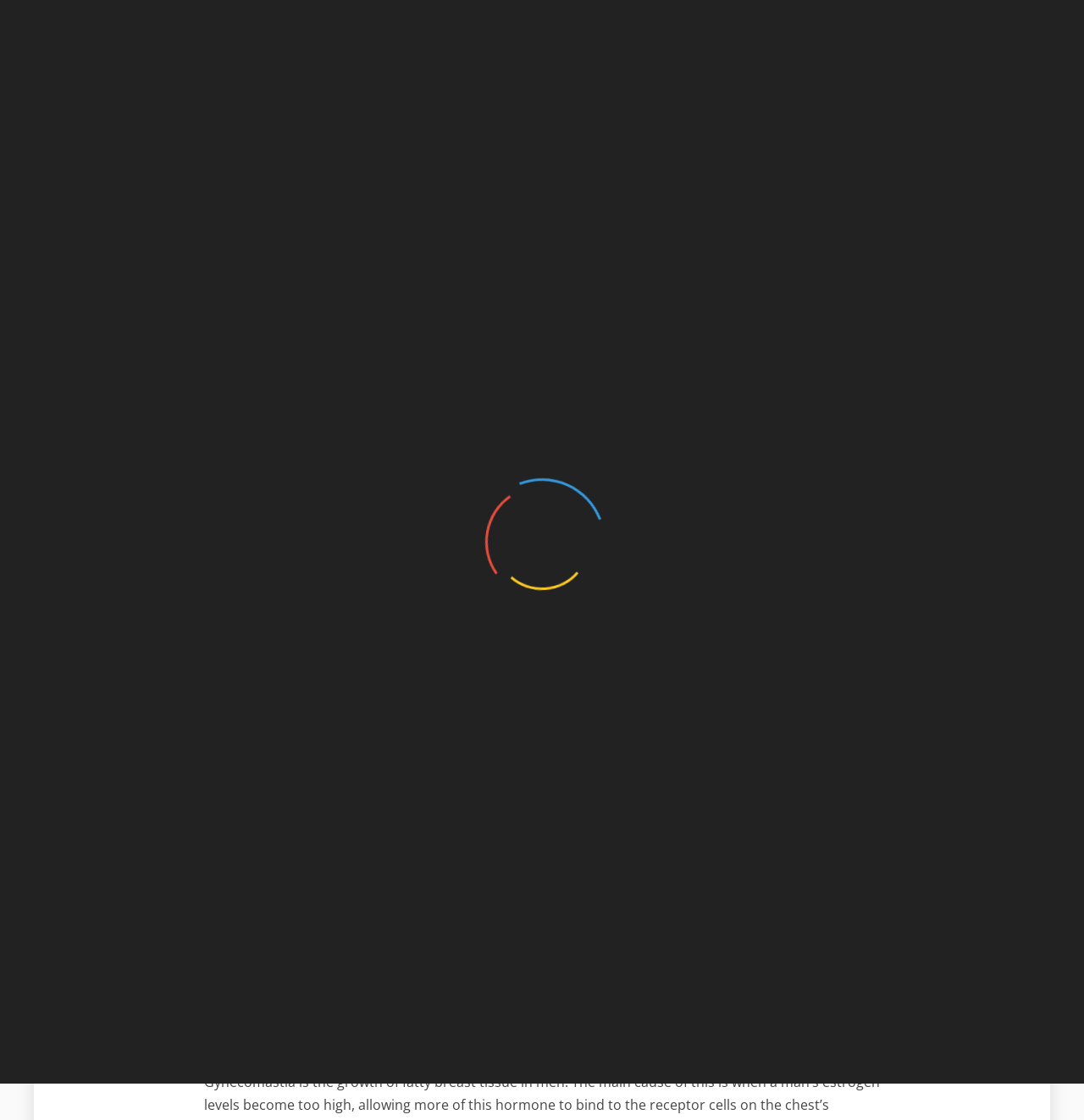What is the purpose of Gynectrol?
Please provide a comprehensive answer based on the details in the screenshot.

I found this information by reading the text on the webpage, which states that Gynectrol is a safe and affordable alternative to some of the prescription-only drugs which have been synthesized to combat the condition known as Gynecomastia.